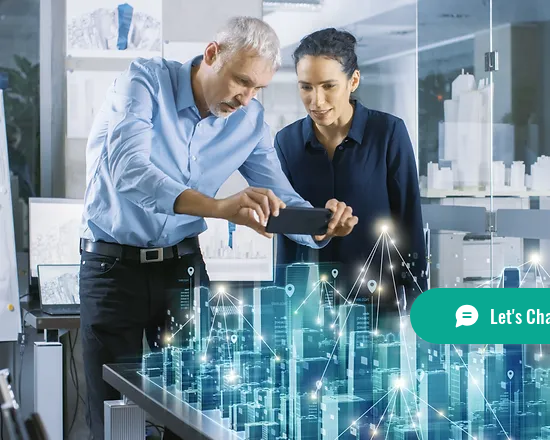What is the woman observing?
Provide a concise answer using a single word or phrase based on the image.

AR experience